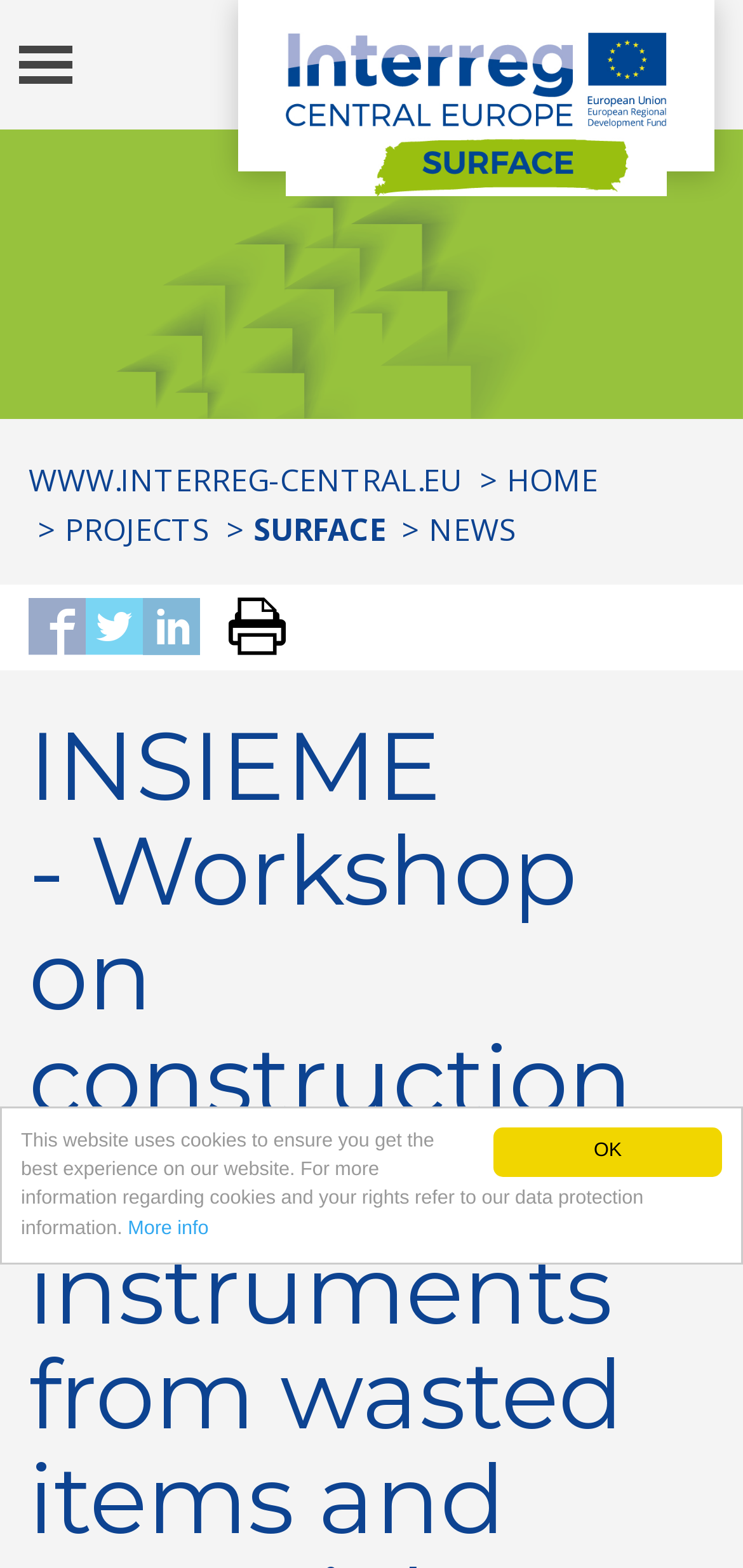Refer to the image and offer a detailed explanation in response to the question: What is the main navigation menu?

The button labeled 'Toggle navigation' is likely the main navigation menu, as it is prominently displayed at the top of the page and has a distinct bounding box coordinate. This button probably expands to reveal a list of main categories or sections on the website.